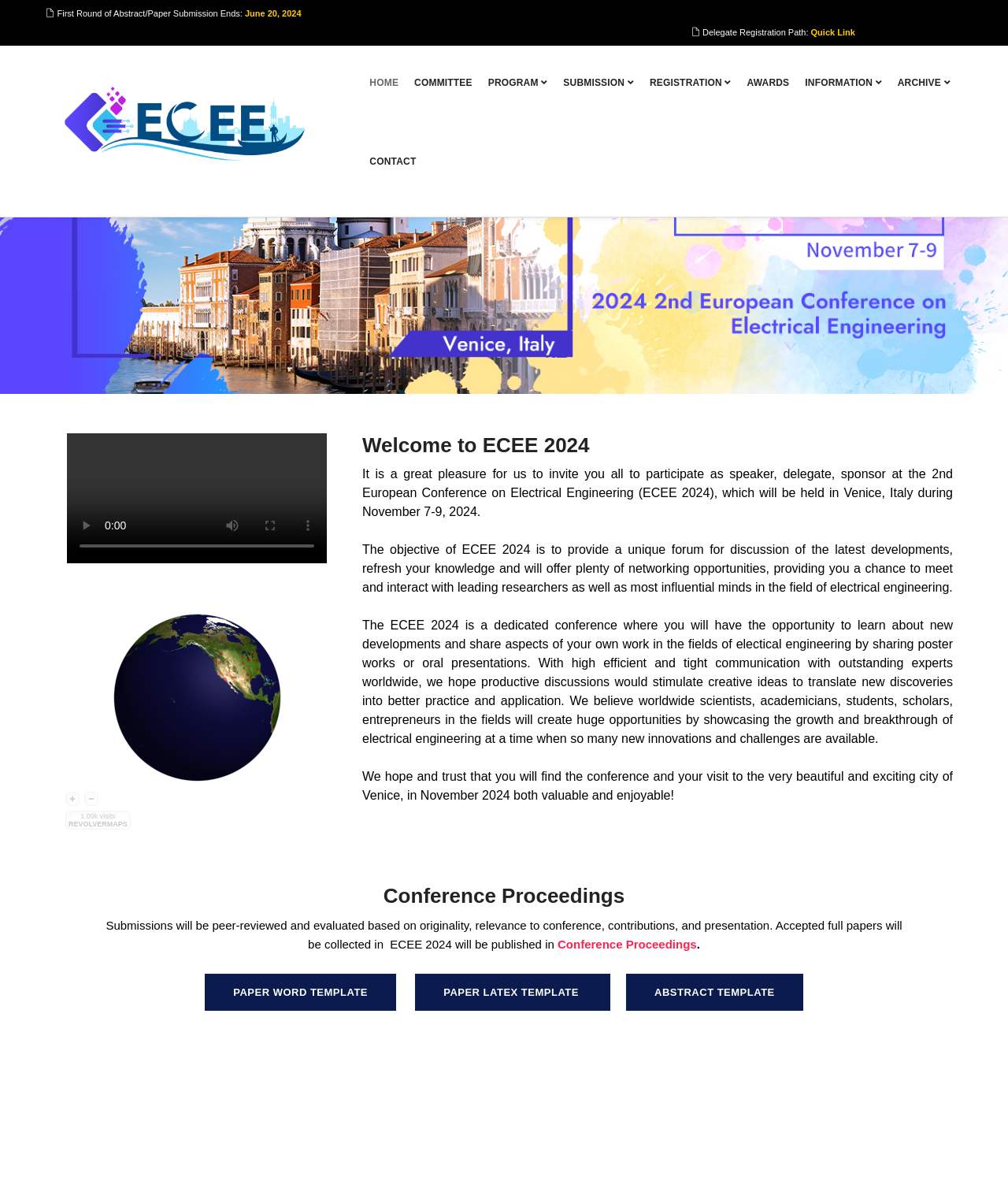Illustrate the webpage's structure and main components comprehensively.

The webpage is about the European Conference on Electrical Engineering (ECEE 2024) to be held in Venice, Italy from November 7-9, 2024. At the top, there are several important dates and links, including the first round of abstract/paper submission ending on June 20, 2024, and a delegate registration path with a "Quick Link". 

Below this section, there is a horizontal navigation menu with links to different pages, including "HOME", "COMMITTEE", "PROGRAM", "SUBMISSION", "REGISTRATION", "AWARDS", "INFORMATION", "ARCHIVE", and "CONTACT". 

On the left side, there is a figure with a video player, which is currently disabled. The video player has buttons for play, mute, full screen, and more media controls, as well as a slider for scrubbing through the video.

To the right of the video player, there is an iframe, which is likely an embedded webpage or content.

The main content of the webpage is a welcome message to ECEE 2024, which invites participants to attend as speakers, delegates, or sponsors. The message explains the objective of the conference, which is to provide a forum for discussion of the latest developments in electrical engineering and offer networking opportunities. 

The webpage also mentions that the conference will feature poster works and oral presentations, and that participants will have the opportunity to learn about new developments and share their own work in the field of electrical engineering.

Further down, there is a section about conference proceedings, which explains that submissions will be peer-reviewed and evaluated based on originality, relevance, and contributions. Accepted full papers will be published in a proceedings volume. There are also links to paper templates in Word and LaTeX formats, as well as an abstract template.